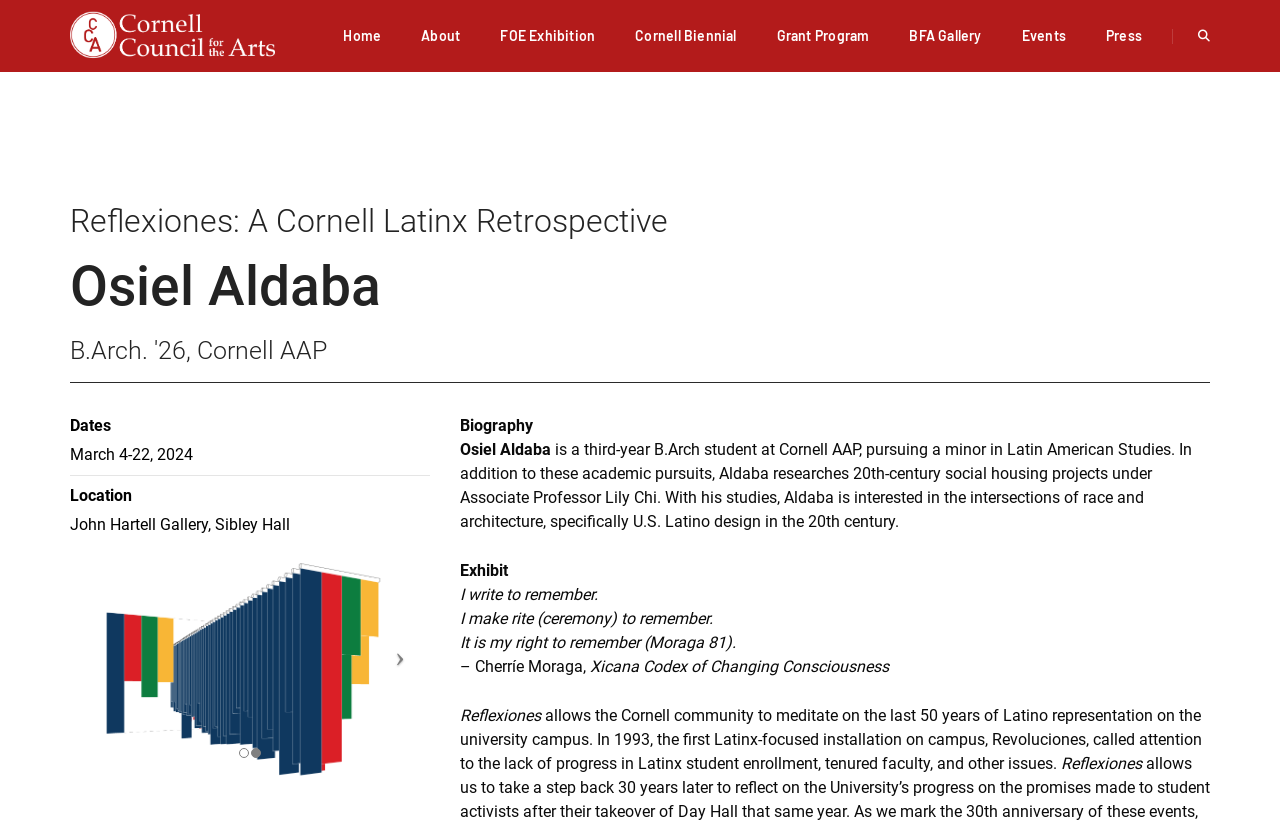Bounding box coordinates should be in the format (top-left x, top-left y, bottom-right x, bottom-right y) and all values should be floating point numbers between 0 and 1. Determine the bounding box coordinate for the UI element described as: Terms of Use

None